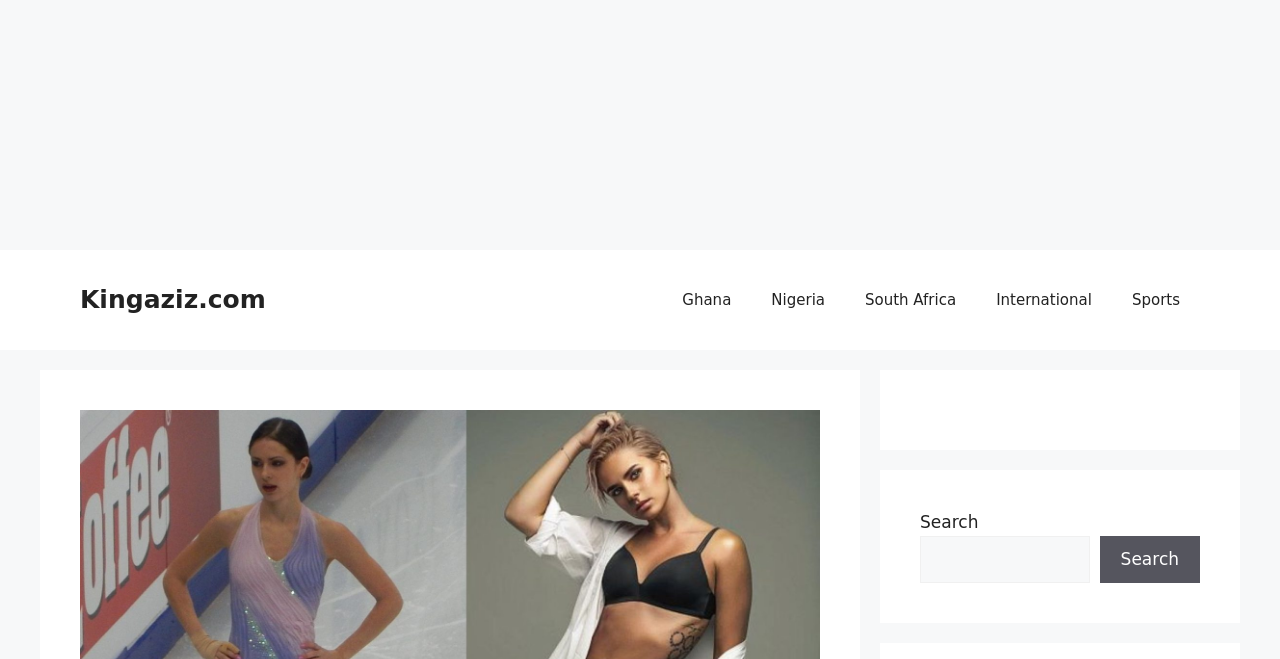Look at the image and answer the question in detail:
What is the name of the website?

The name of the website can be found in the banner section at the top of the webpage, where it says 'Kingaziz.com'.